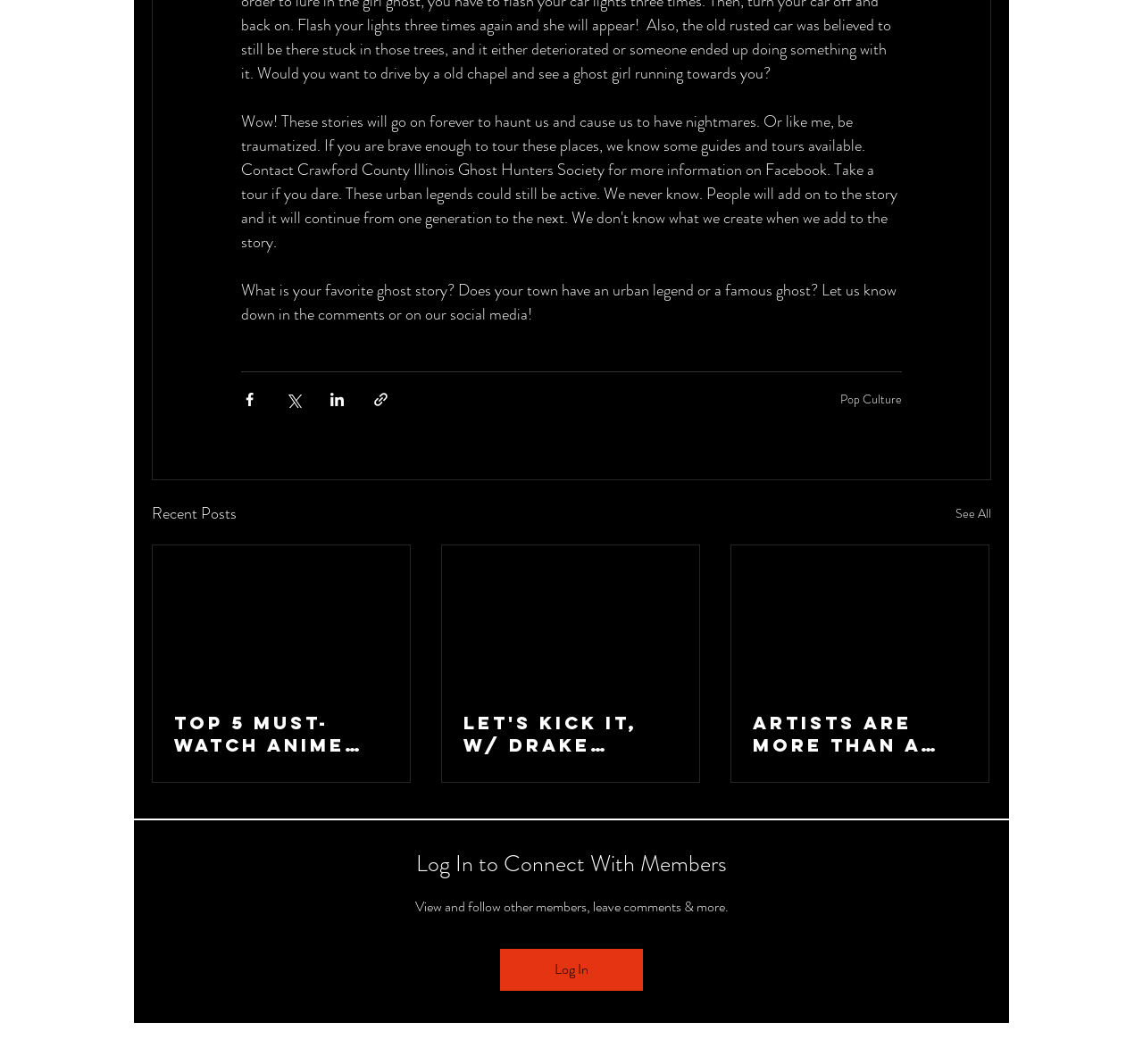Identify the bounding box coordinates for the element you need to click to achieve the following task: "Log In to connect with members". Provide the bounding box coordinates as four float numbers between 0 and 1, in the form [left, top, right, bottom].

[0.438, 0.892, 0.562, 0.931]